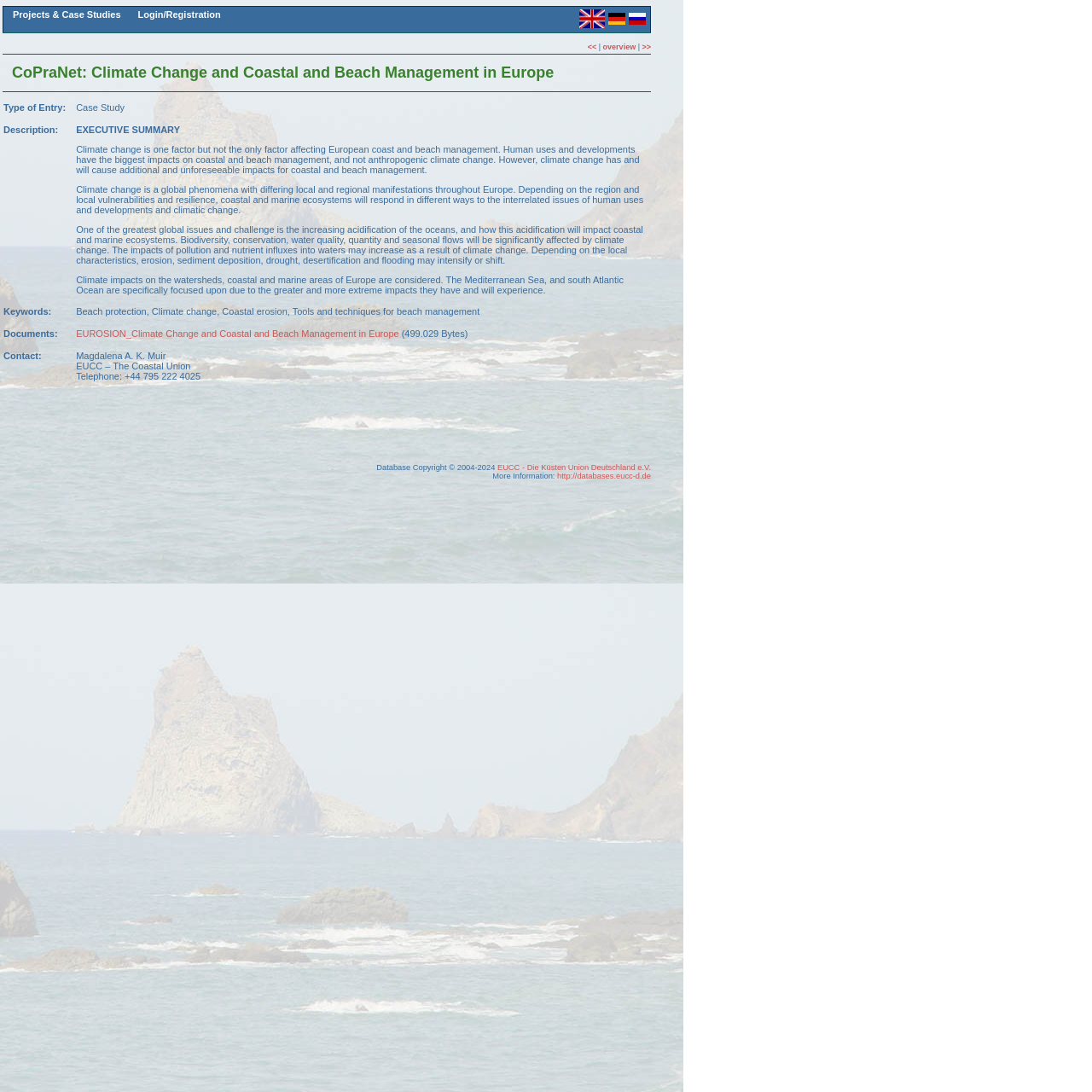What is the title of the webpage?
Using the information from the image, answer the question thoroughly.

The title of the webpage is obtained from the heading element with the text 'CoPraNet: Climate Change and Coastal and Beach Management in Europe' which is located at the top of the webpage.